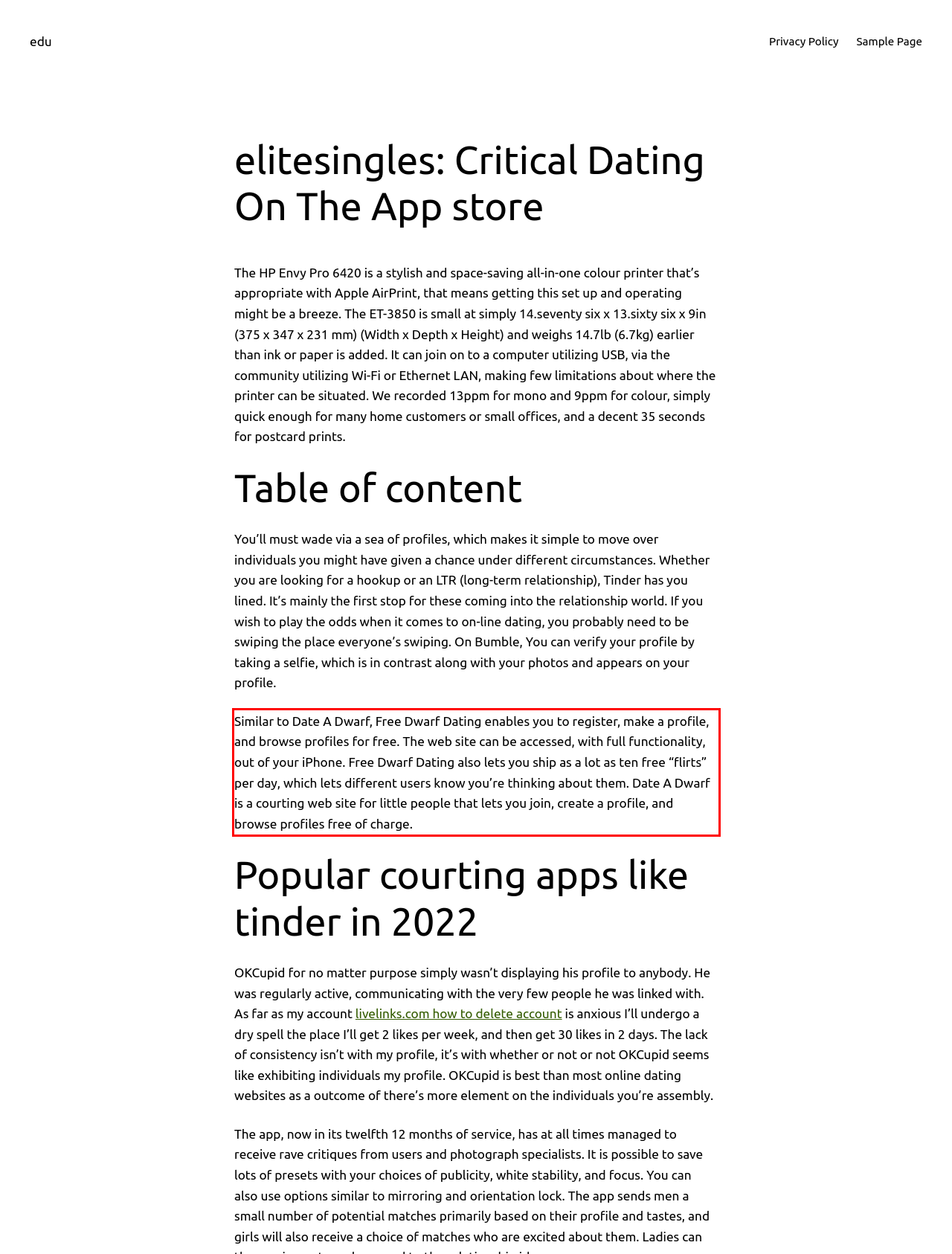With the given screenshot of a webpage, locate the red rectangle bounding box and extract the text content using OCR.

Similar to Date A Dwarf, Free Dwarf Dating enables you to register, make a profile, and browse profiles for free. The web site can be accessed, with full functionality, out of your iPhone. Free Dwarf Dating also lets you ship as a lot as ten free “flirts” per day, which lets different users know you’re thinking about them. Date A Dwarf is a courting web site for little people that lets you join, create a profile, and browse profiles free of charge.